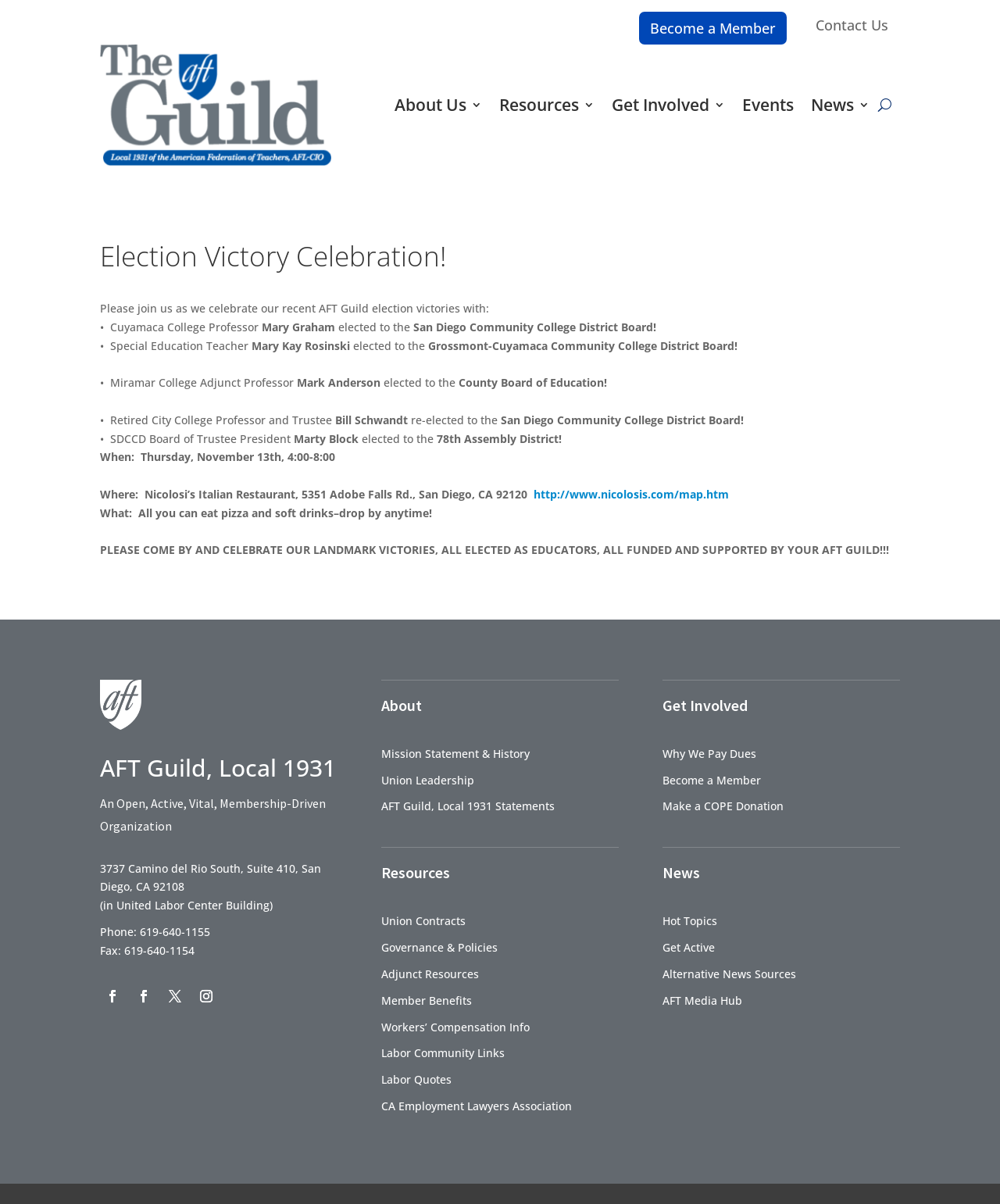Who is the SDCCD Board of Trustee President?
Based on the screenshot, provide your answer in one word or phrase.

Marty Block